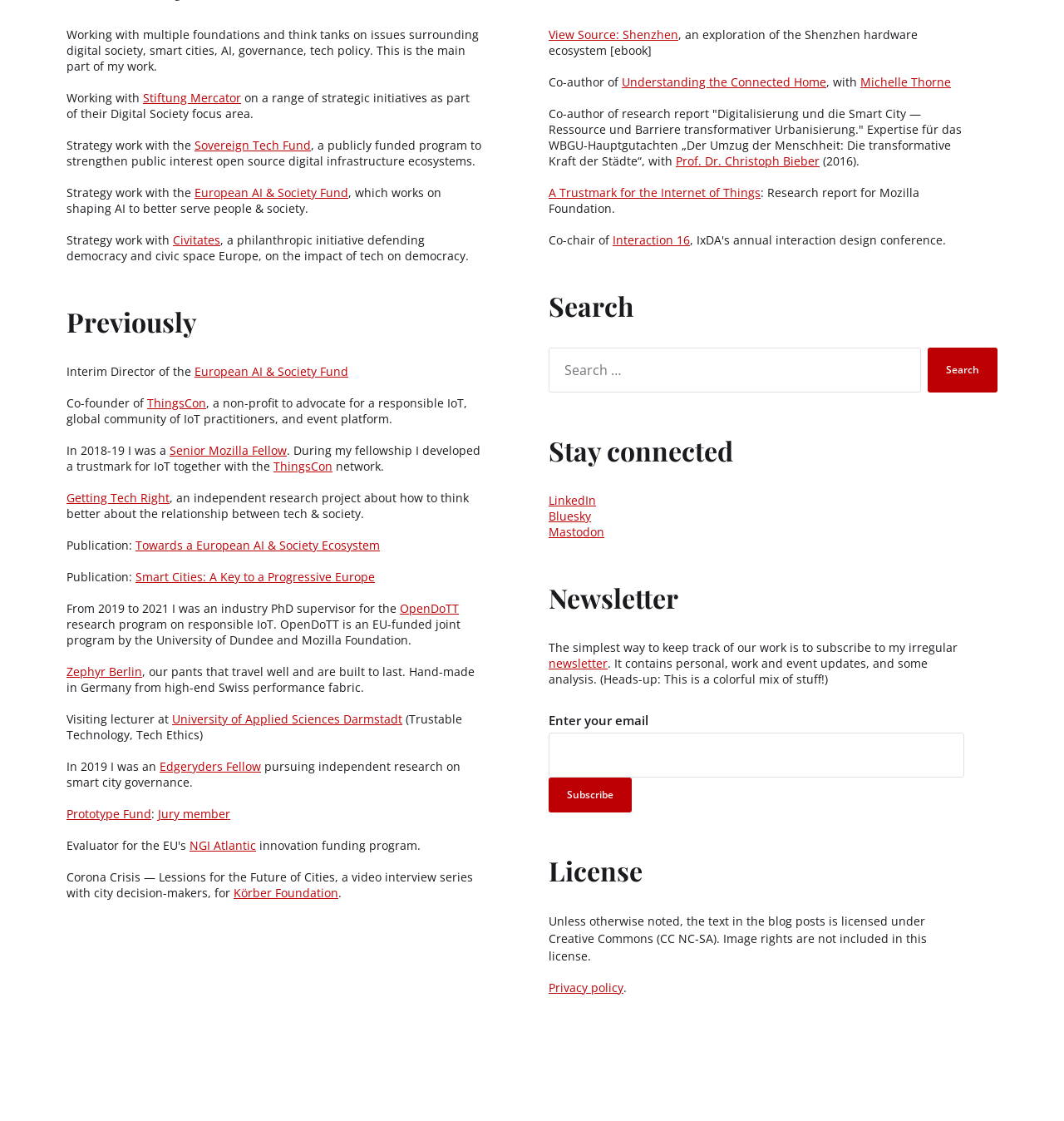What is the topic of the video interview series?
With the help of the image, please provide a detailed response to the question.

The webpage mentions a video interview series called 'Corona Crisis — Lessons for the Future of Cities' with city decision-makers, which suggests that the topic of the series is the Corona Crisis and its impact on cities.